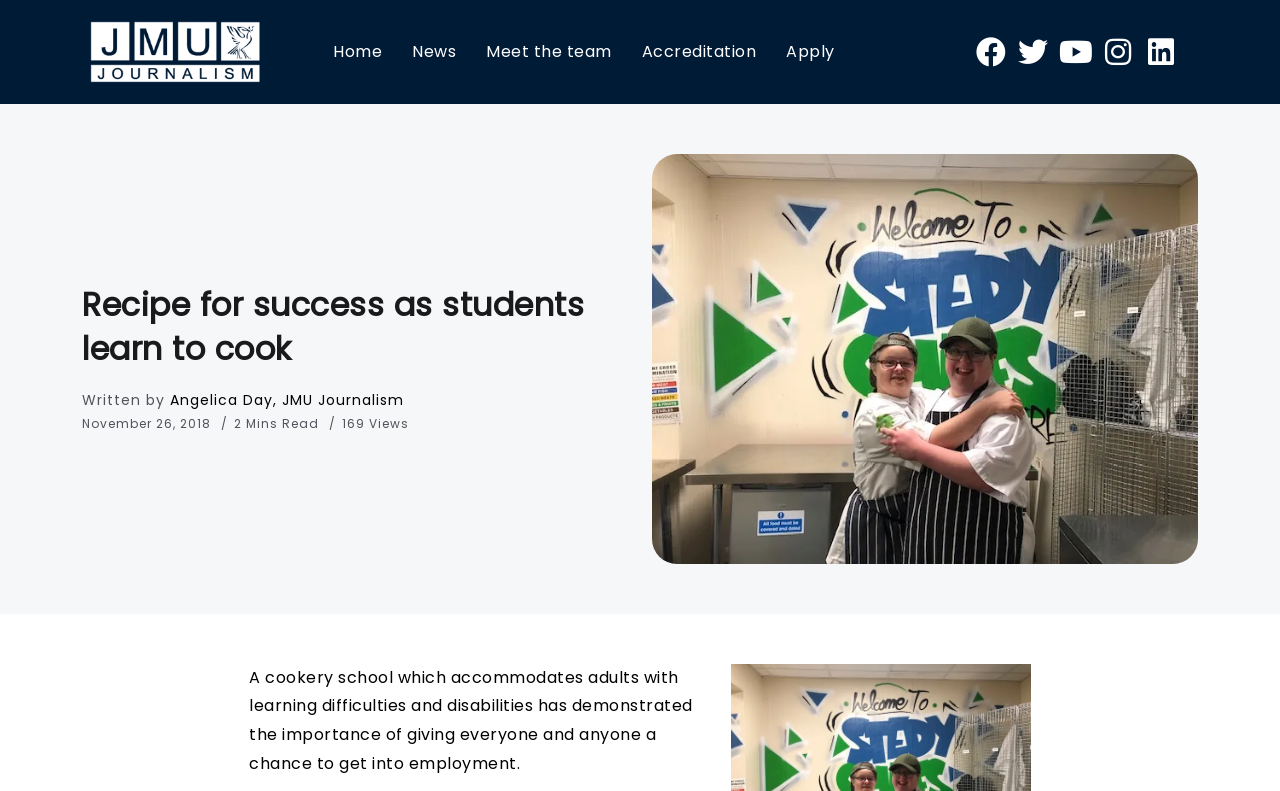Provide the bounding box coordinates of the HTML element described by the text: "title="JMU Journalism"". The coordinates should be in the format [left, top, right, bottom] with values between 0 and 1.

[0.07, 0.05, 0.203, 0.079]